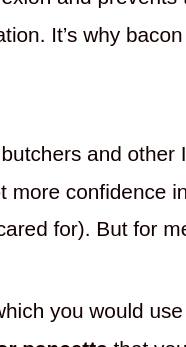Create a detailed narrative that captures the essence of the image.

The image features a beautifully arranged piece of homemade cured meat known as Pork Coppa, which is part of a larger discussion about dry curing techniques in culinary practices. This artfully crafted salumi, highlighted for its rich flavor, showcases the results of a meticulous drying process that could take anywhere from one to six months, depending on the size and weight of the meat. The preparation utilizes pink curing salt No. 2, essential for ensuring the preservation and enhancement of flavor through the gradual breakdown of nitrites and nitrates. The figcaption accompanying the image succinctly identifies this particular cured product, inviting viewers to appreciate the craft of artisanal meat curing.